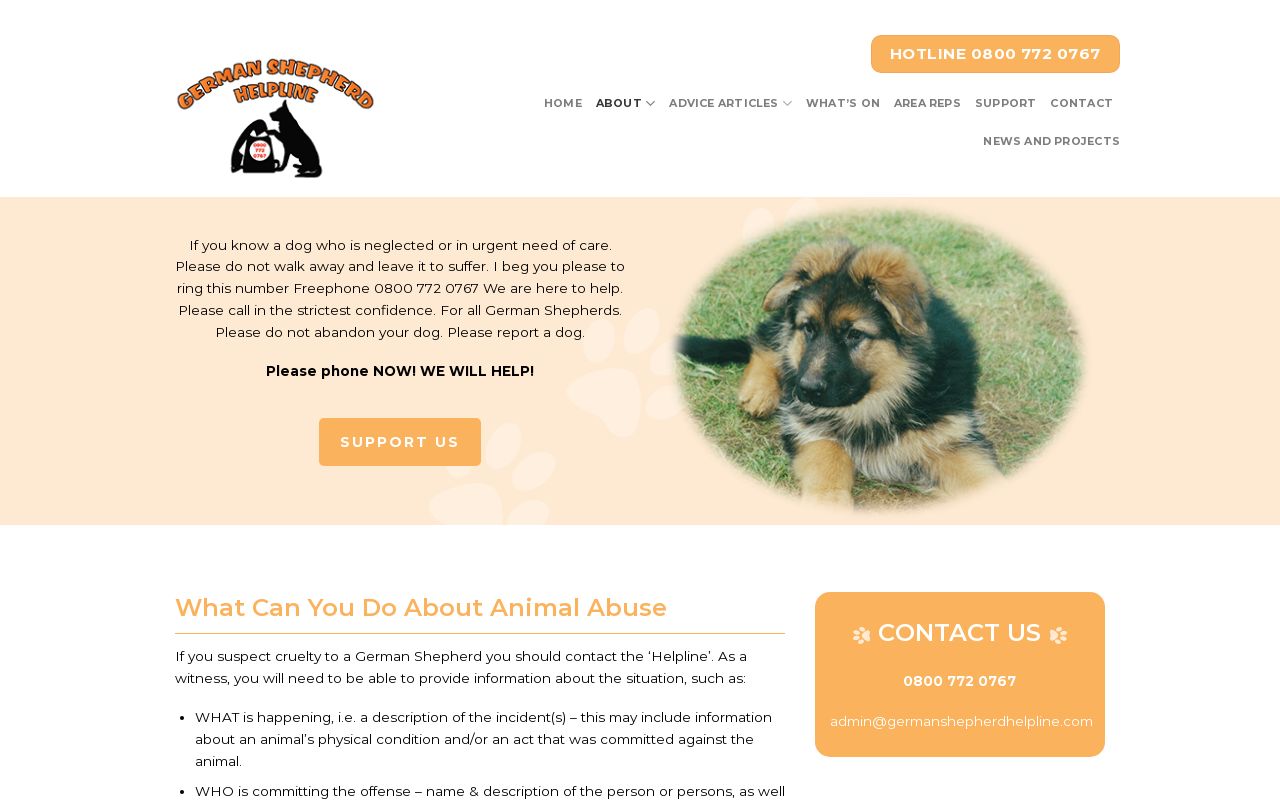How many ways are provided to contact the German Shepherd Helpline?
Please provide a single word or phrase as the answer based on the screenshot.

Two